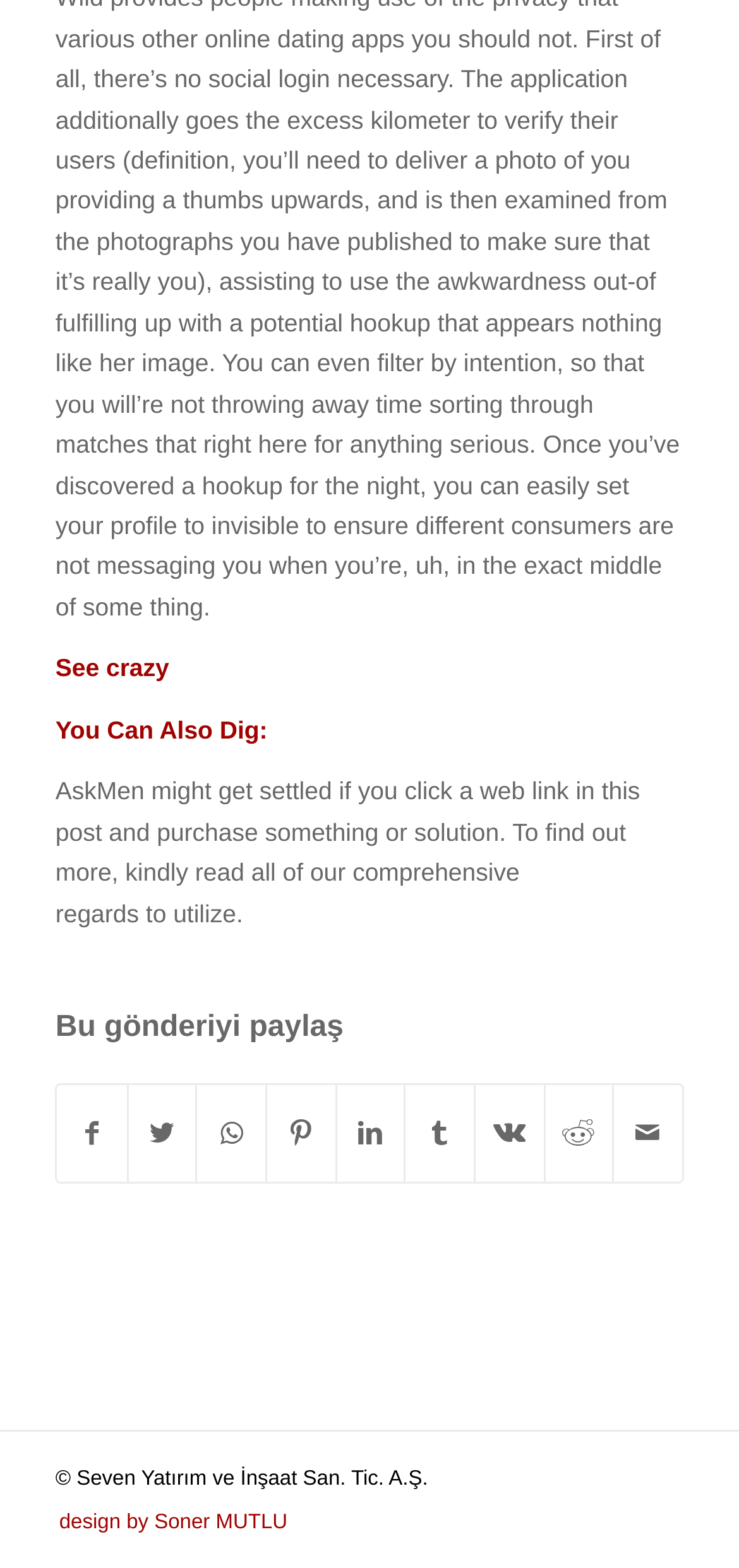Respond to the question with just a single word or phrase: 
What is the design credit at the bottom of the webpage?

Soner MUTLU